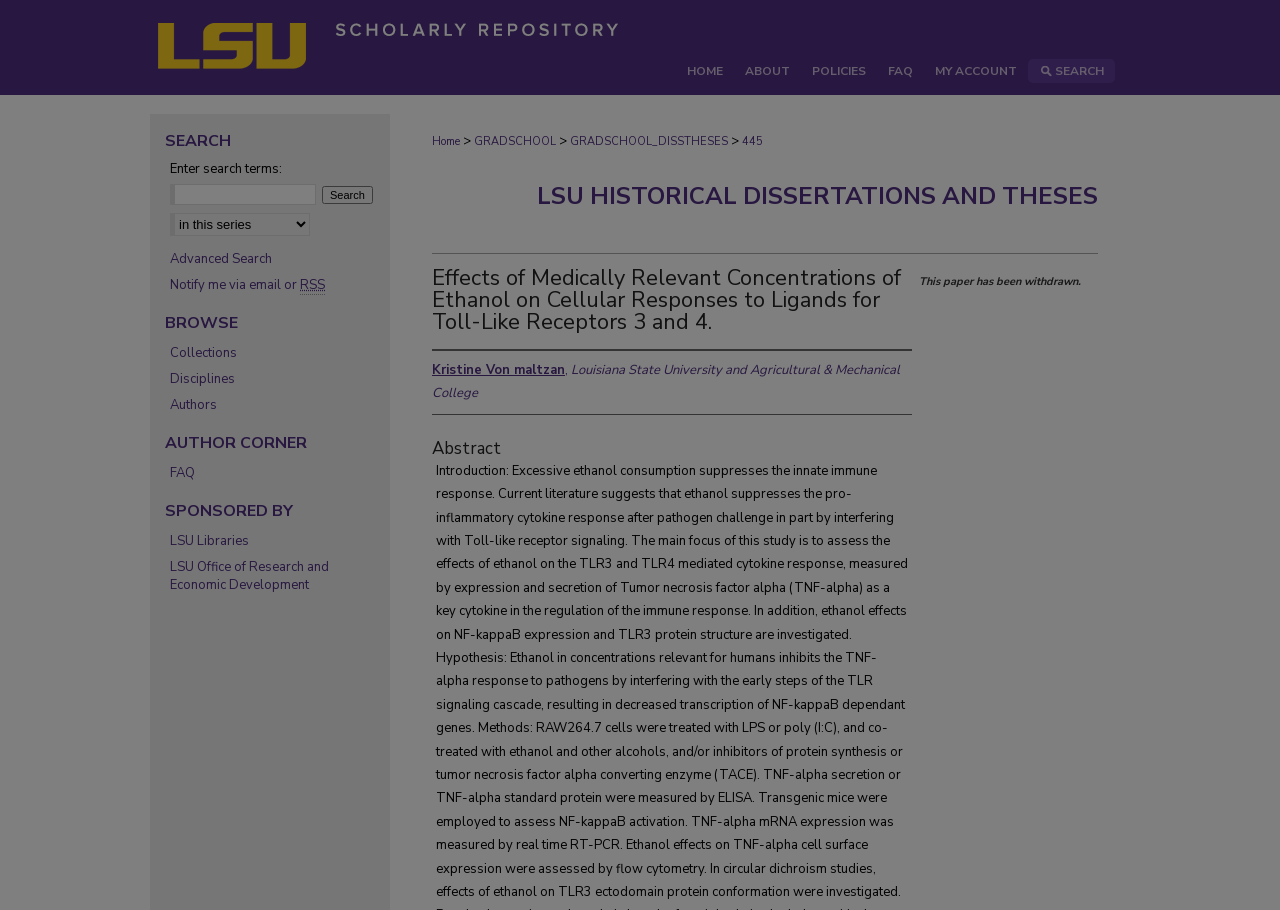Determine the bounding box coordinates of the region to click in order to accomplish the following instruction: "Go to United States International University Africa (USIU – Africa)". Provide the coordinates as four float numbers between 0 and 1, specifically [left, top, right, bottom].

None